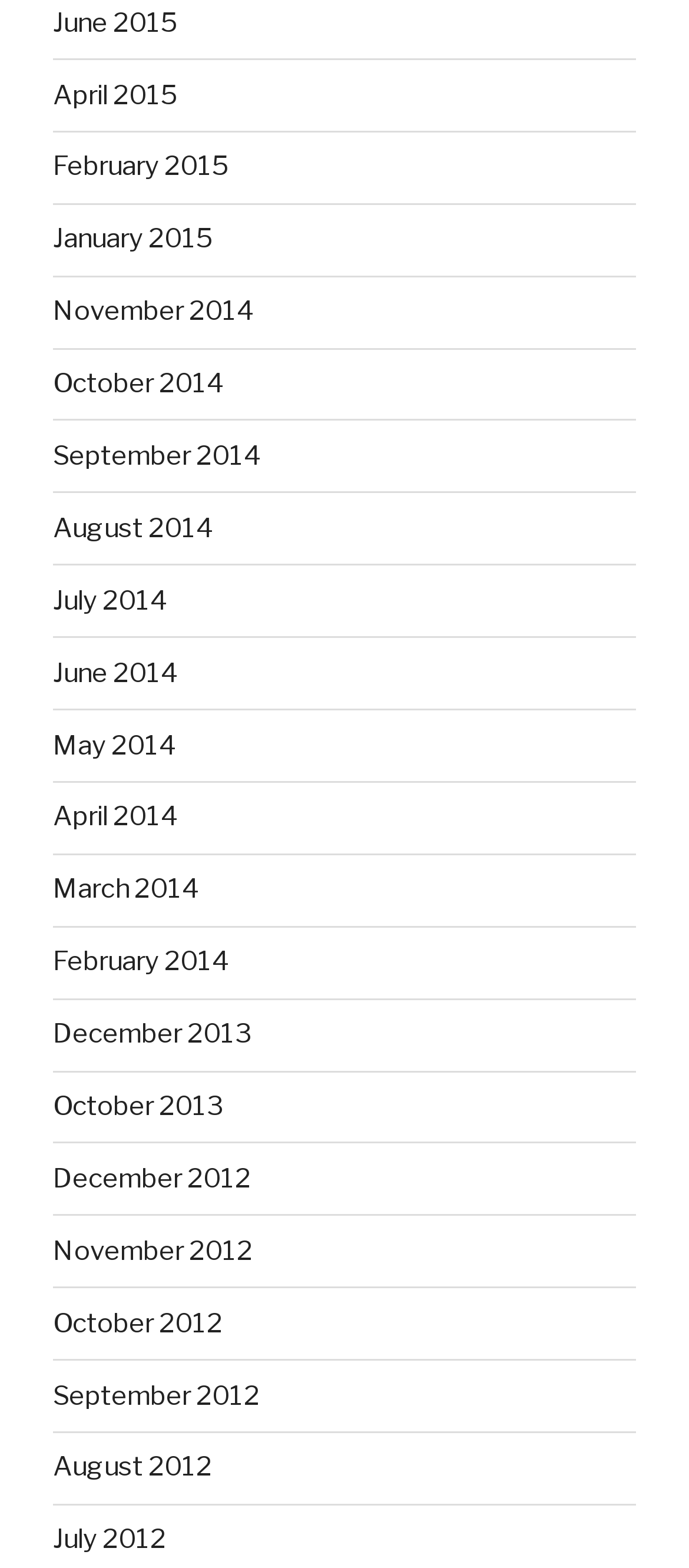Find the bounding box coordinates of the element you need to click on to perform this action: 'Click on the 'New Challenges for Xi Jinping’s Anti-corruption Crackdown?' link'. The coordinates should be represented by four float values between 0 and 1, in the format [left, top, right, bottom].

None